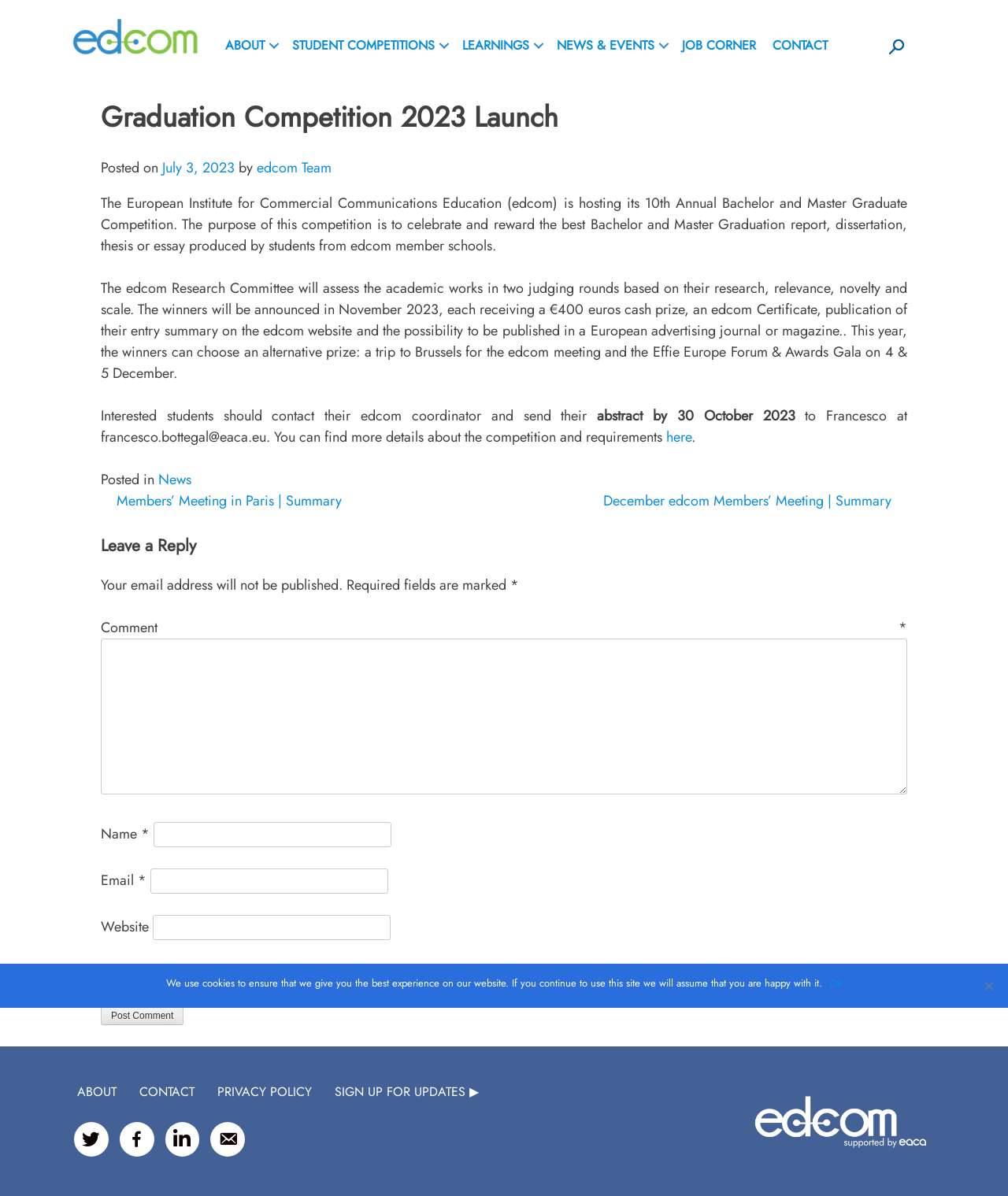Determine the bounding box coordinates of the clickable element to achieve the following action: 'Click the edcom logo'. Provide the coordinates as four float values between 0 and 1, formatted as [left, top, right, bottom].

[0.07, 0.016, 0.2, 0.046]